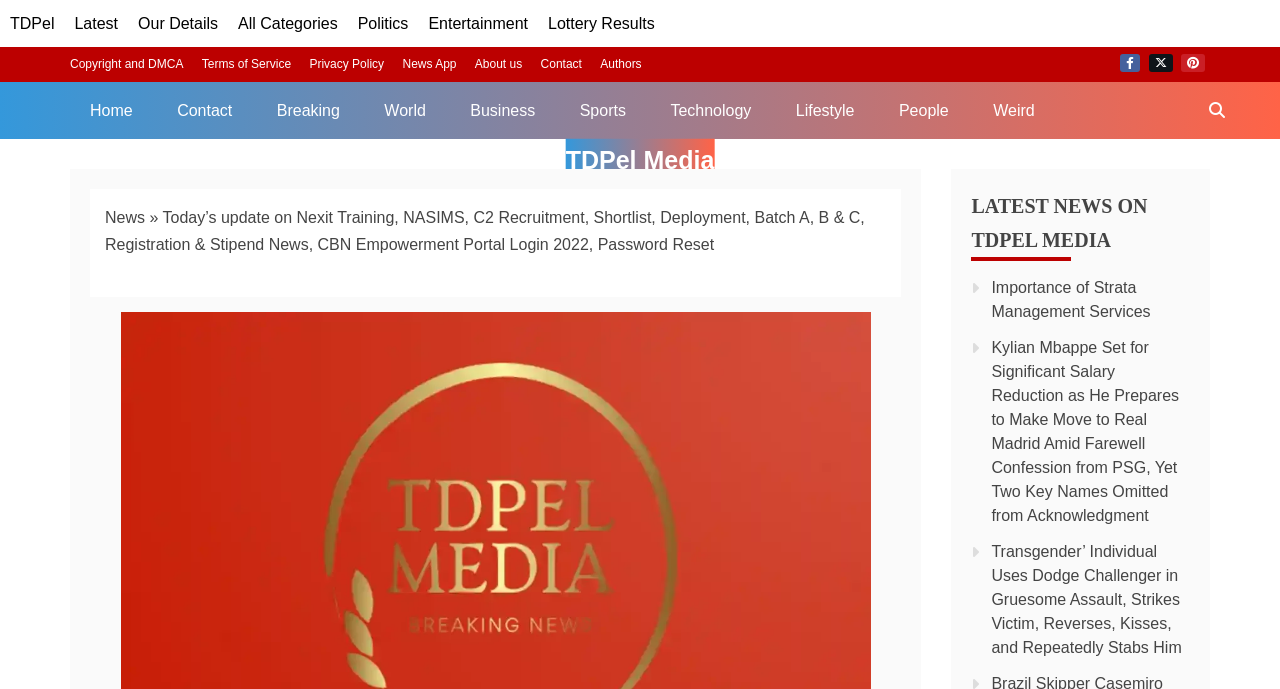What is the category of the article 'Importance of Strata Management Services'? Observe the screenshot and provide a one-word or short phrase answer.

Lifestyle